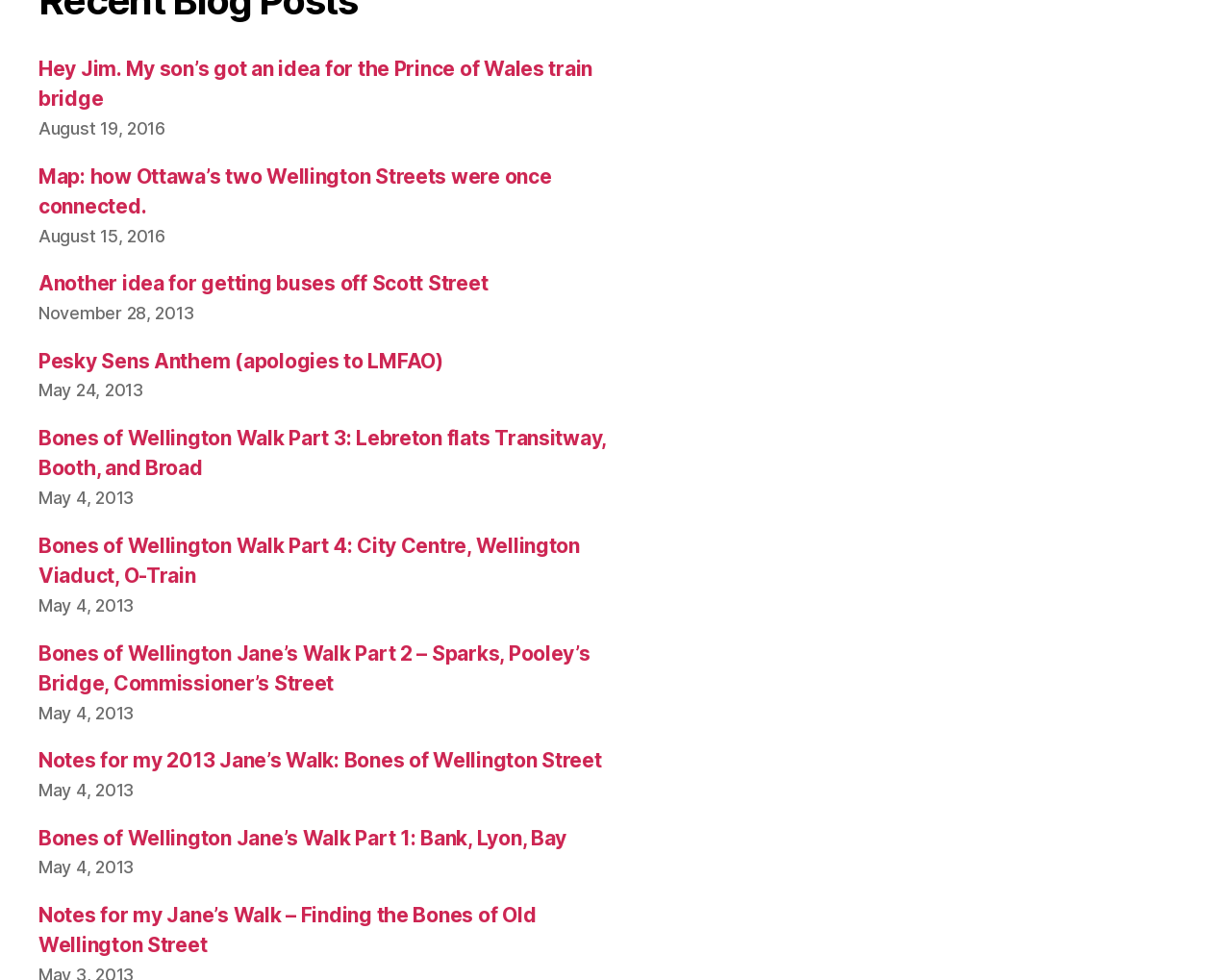Use a single word or phrase to answer the following:
What is the date of the first article?

August 19, 2016